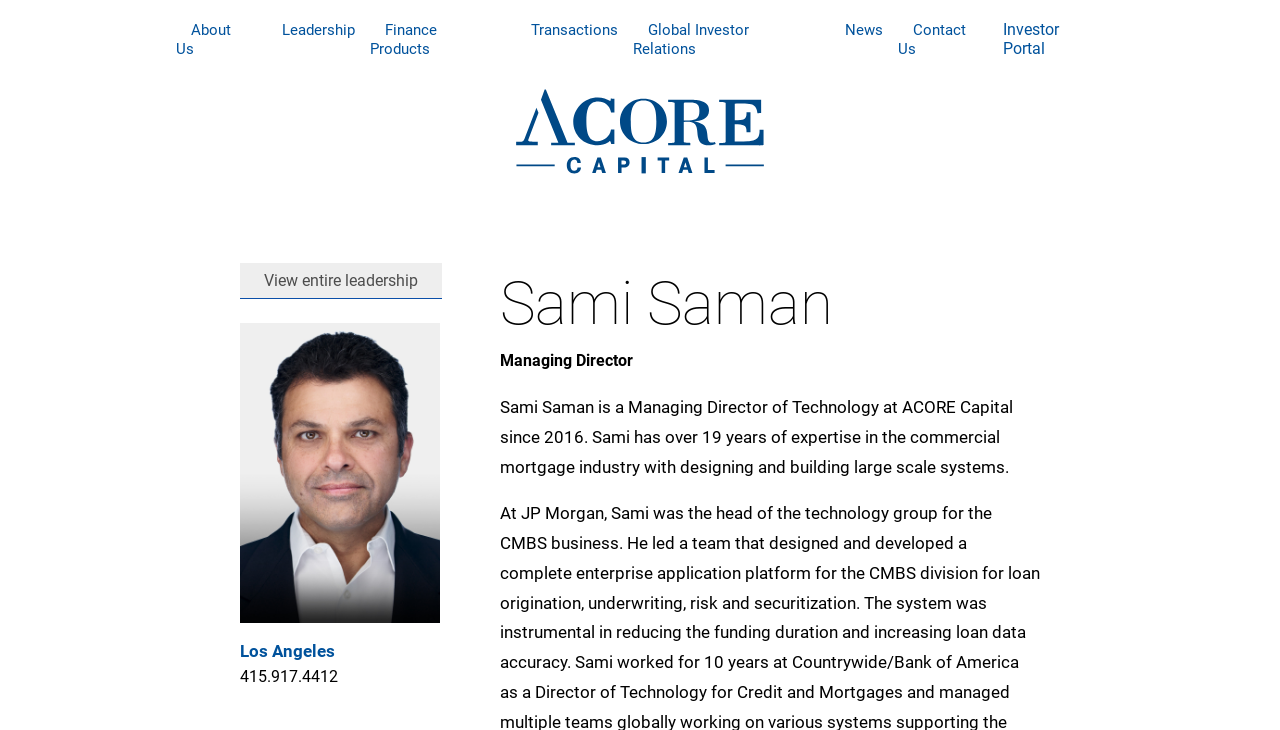Using the webpage screenshot and the element description Global Investor Relations, determine the bounding box coordinates. Specify the coordinates in the format (top-left x, top-left y, bottom-right x, bottom-right y) with values ranging from 0 to 1.

[0.494, 0.029, 0.585, 0.086]